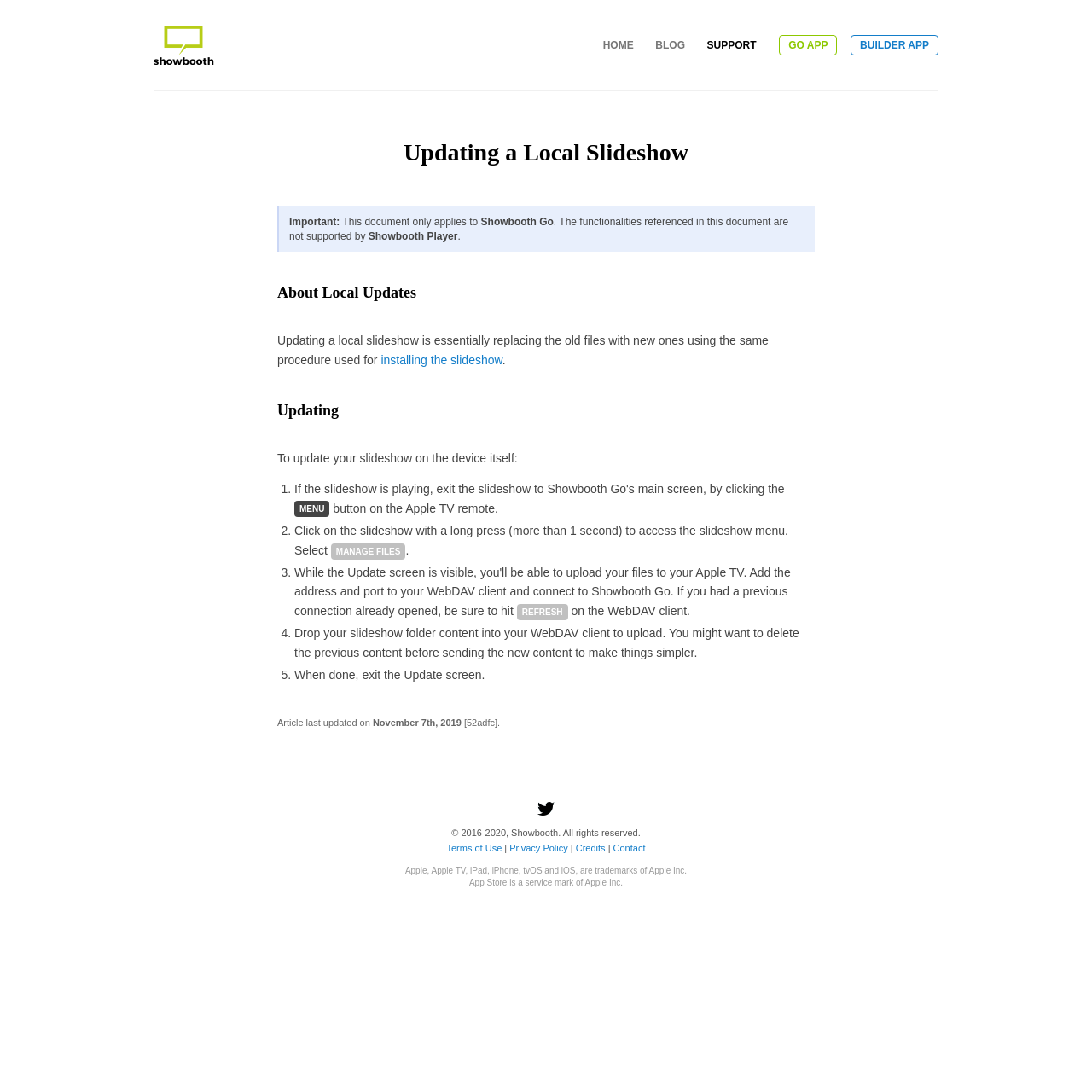What is the purpose of the 'REFRESH' button?
Look at the image and respond with a single word or a short phrase.

To refresh on the WebDAV client